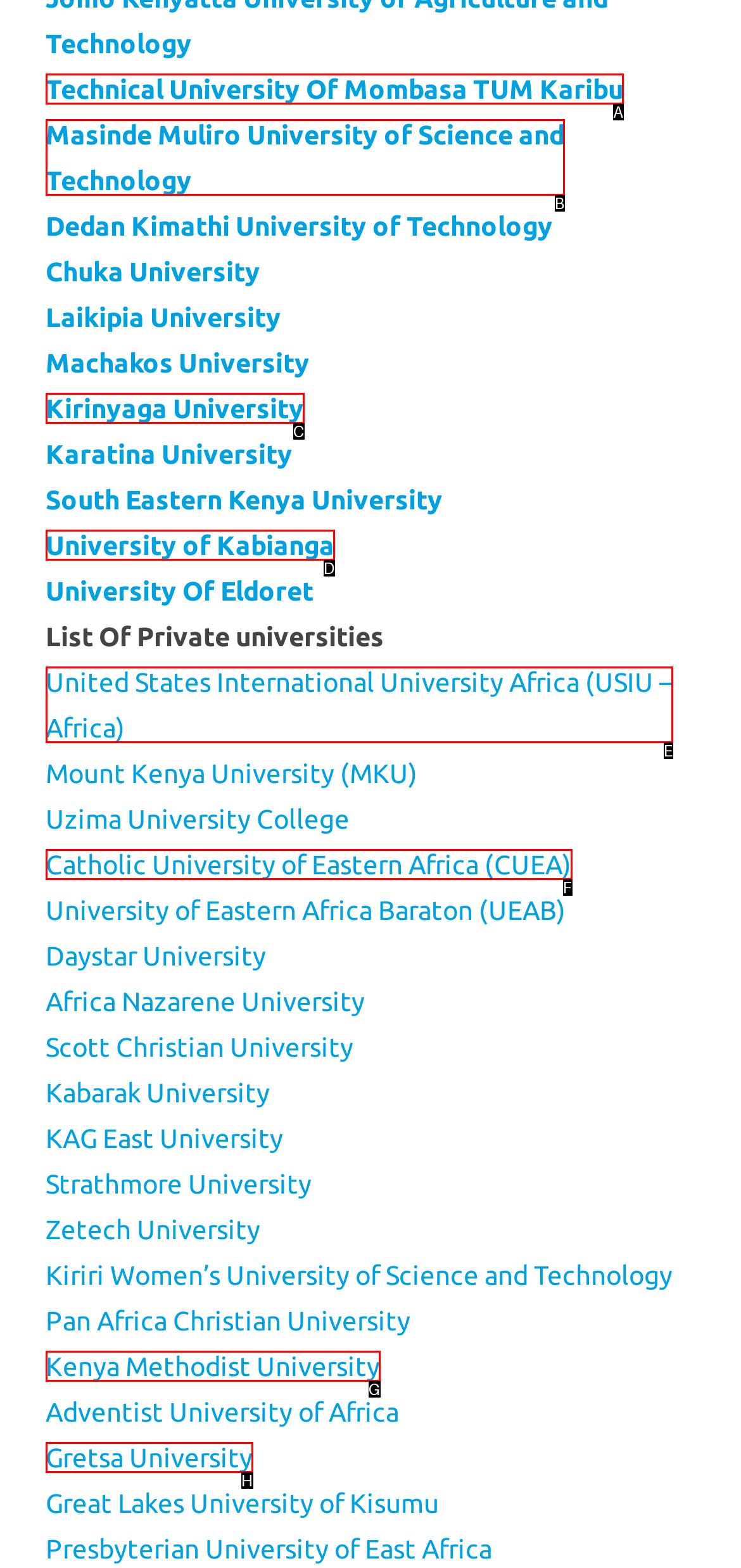Select the HTML element that corresponds to the description: Gretsa University
Reply with the letter of the correct option from the given choices.

H